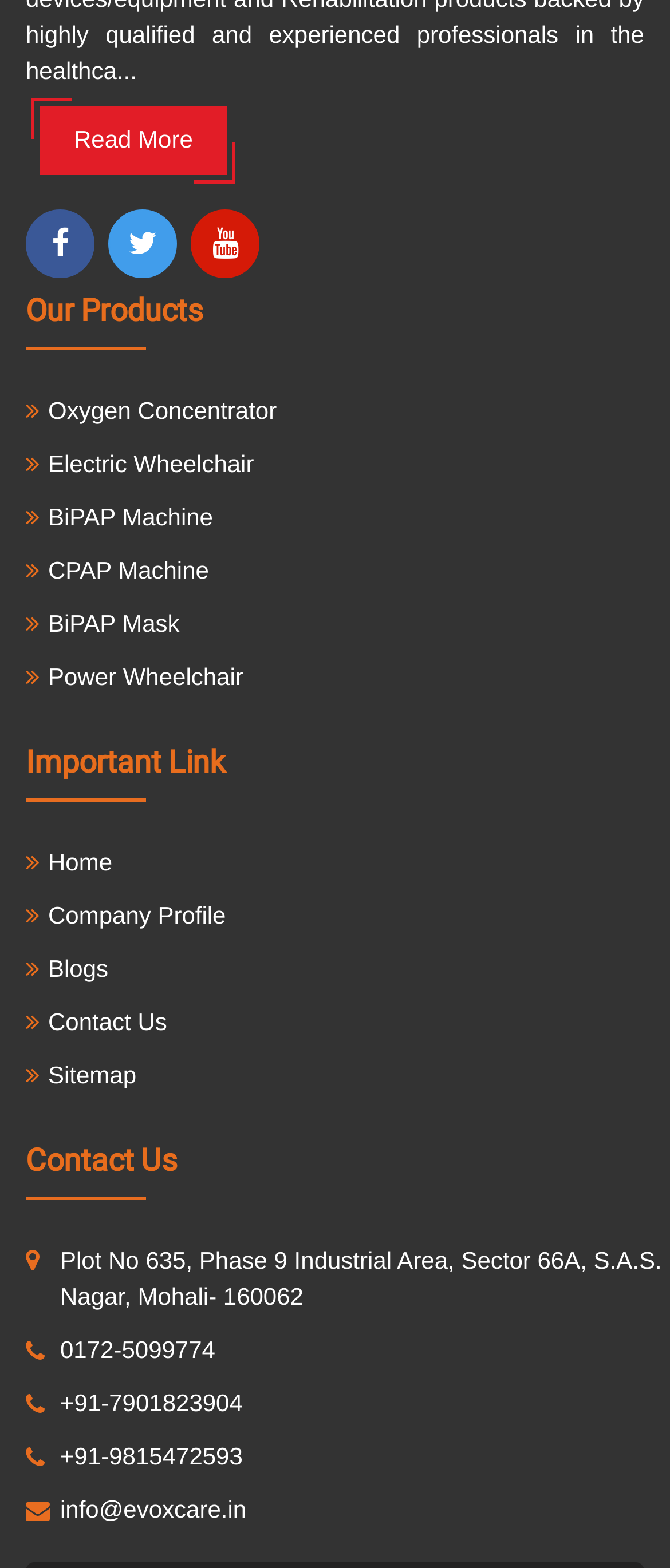Please provide a one-word or phrase answer to the question: 
What is the email address of the company?

info@evoxcare.in